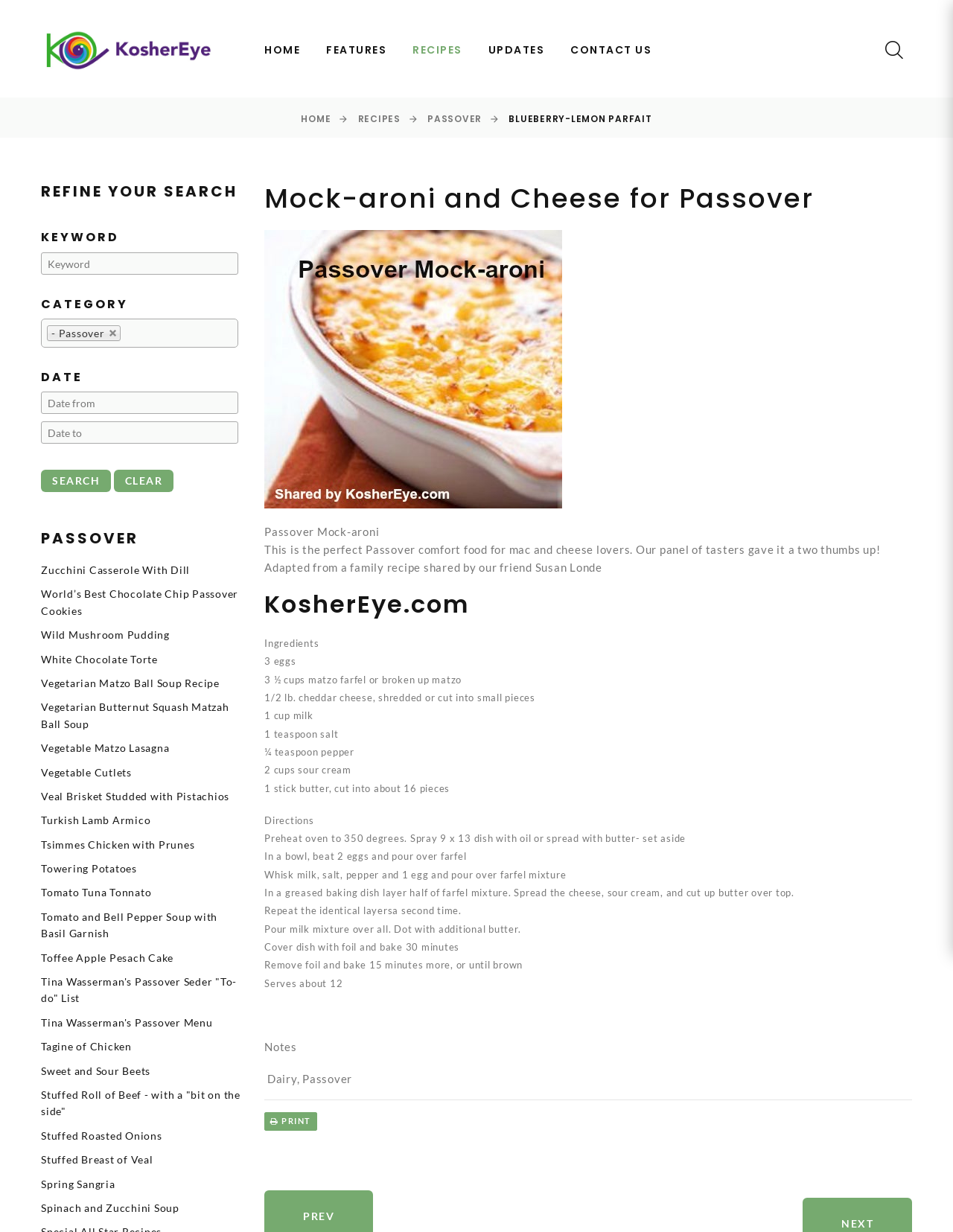Respond to the question below with a single word or phrase:
What is the name of the recipe?

Passover Mock-aroni